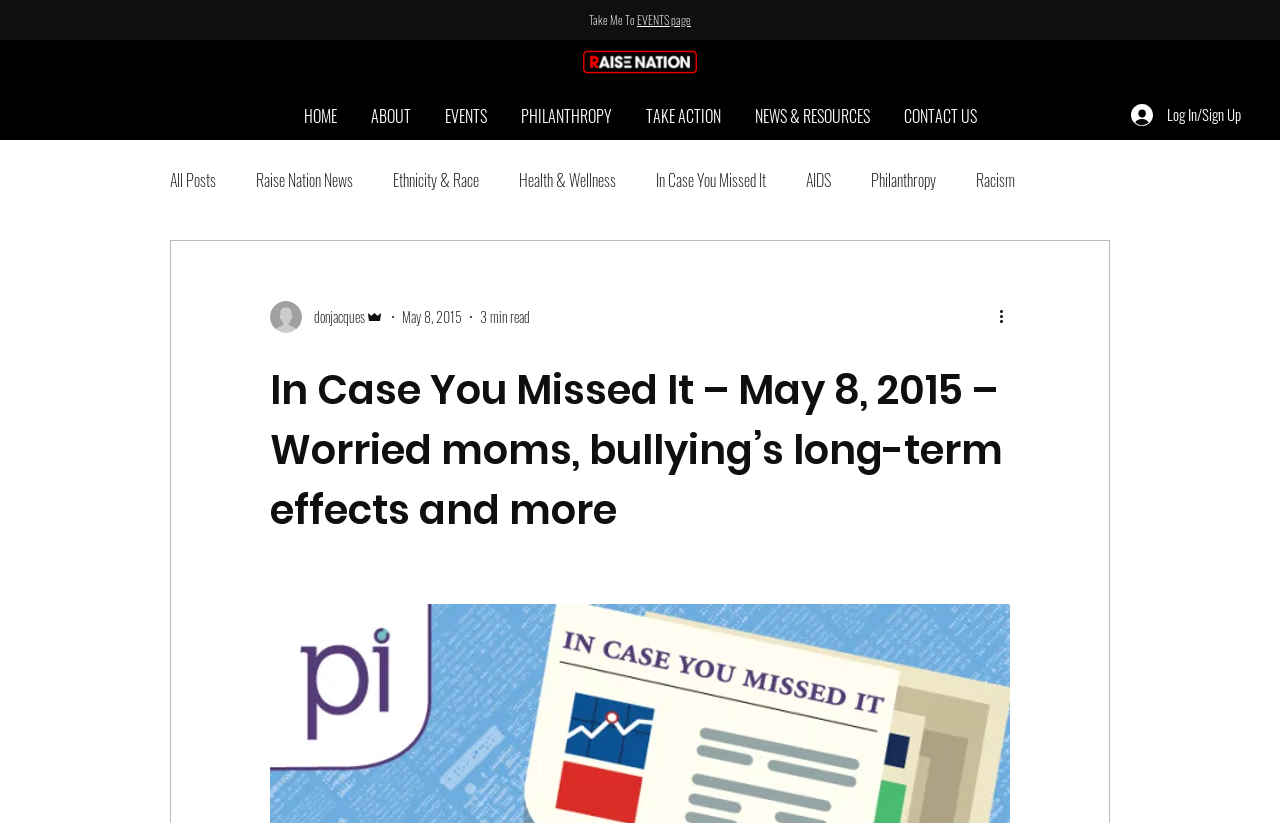How many navigation links are in the top menu?
Answer with a single word or phrase, using the screenshot for reference.

7